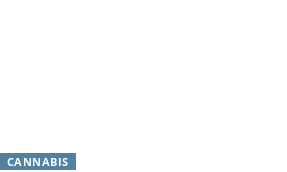What is the purpose of the webpage?
Provide a concise answer using a single word or phrase based on the image.

To provide cannabis information